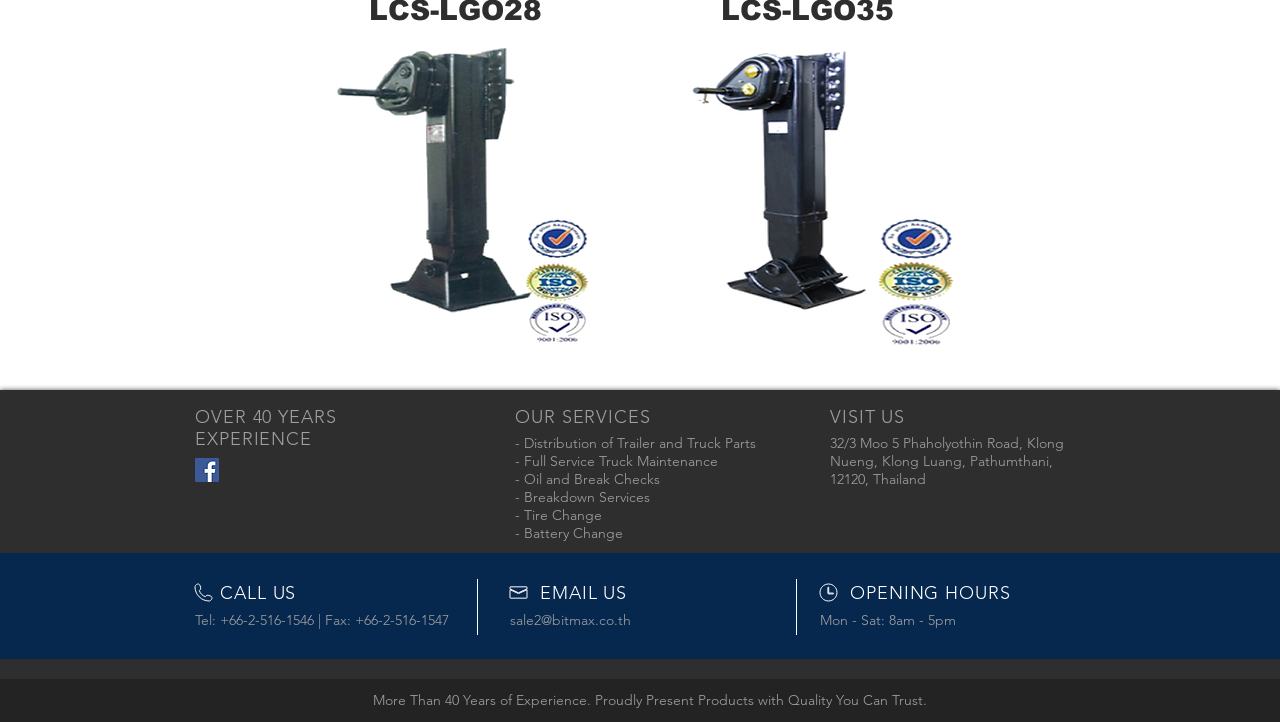Determine the bounding box for the UI element as described: "sale2@bitmax.co.th". The coordinates should be represented as four float numbers between 0 and 1, formatted as [left, top, right, bottom].

[0.398, 0.846, 0.493, 0.871]